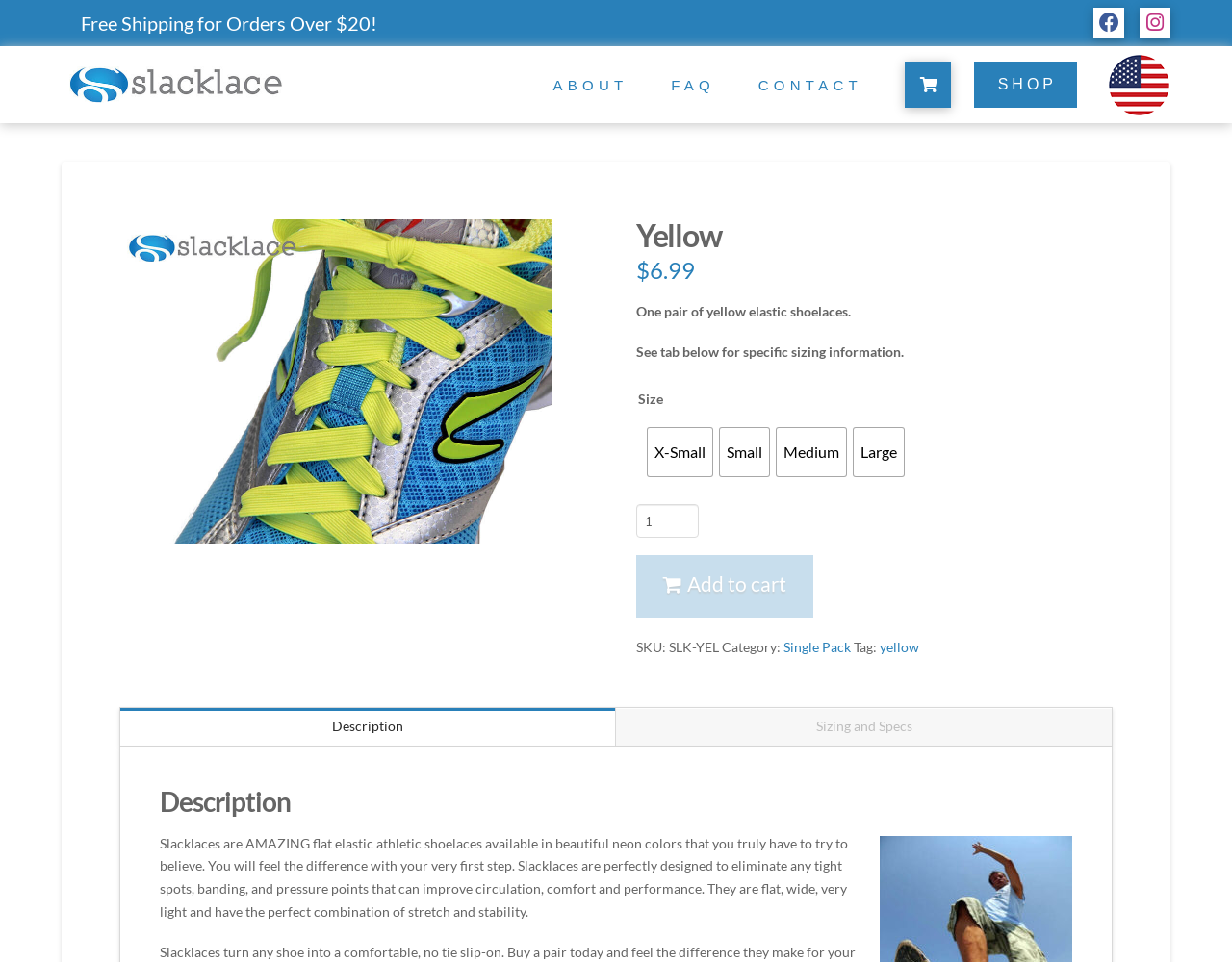Locate the bounding box of the user interface element based on this description: "Description".

[0.098, 0.736, 0.499, 0.775]